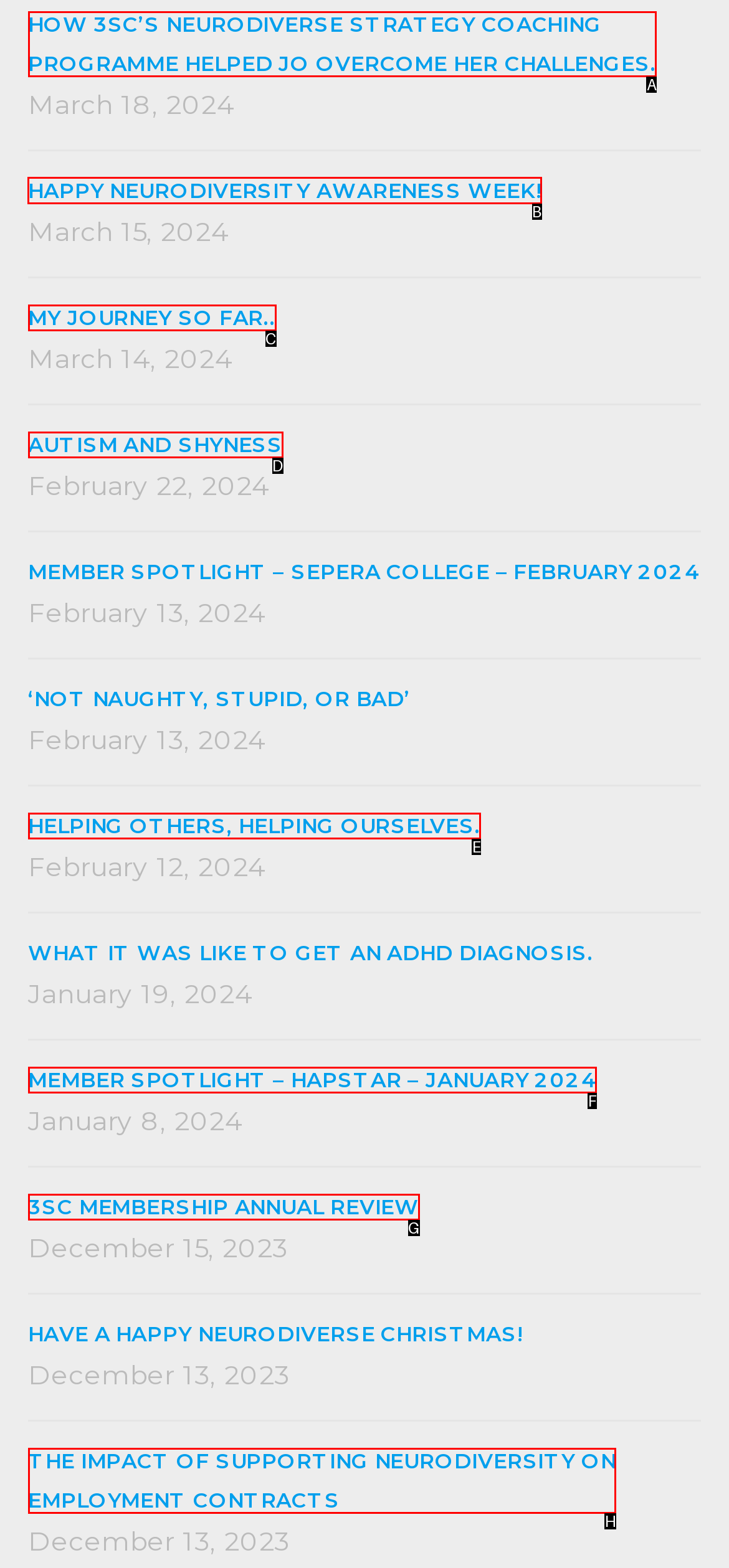Which HTML element should be clicked to complete the task: Learn about happy neurodiversity awareness week? Answer with the letter of the corresponding option.

B